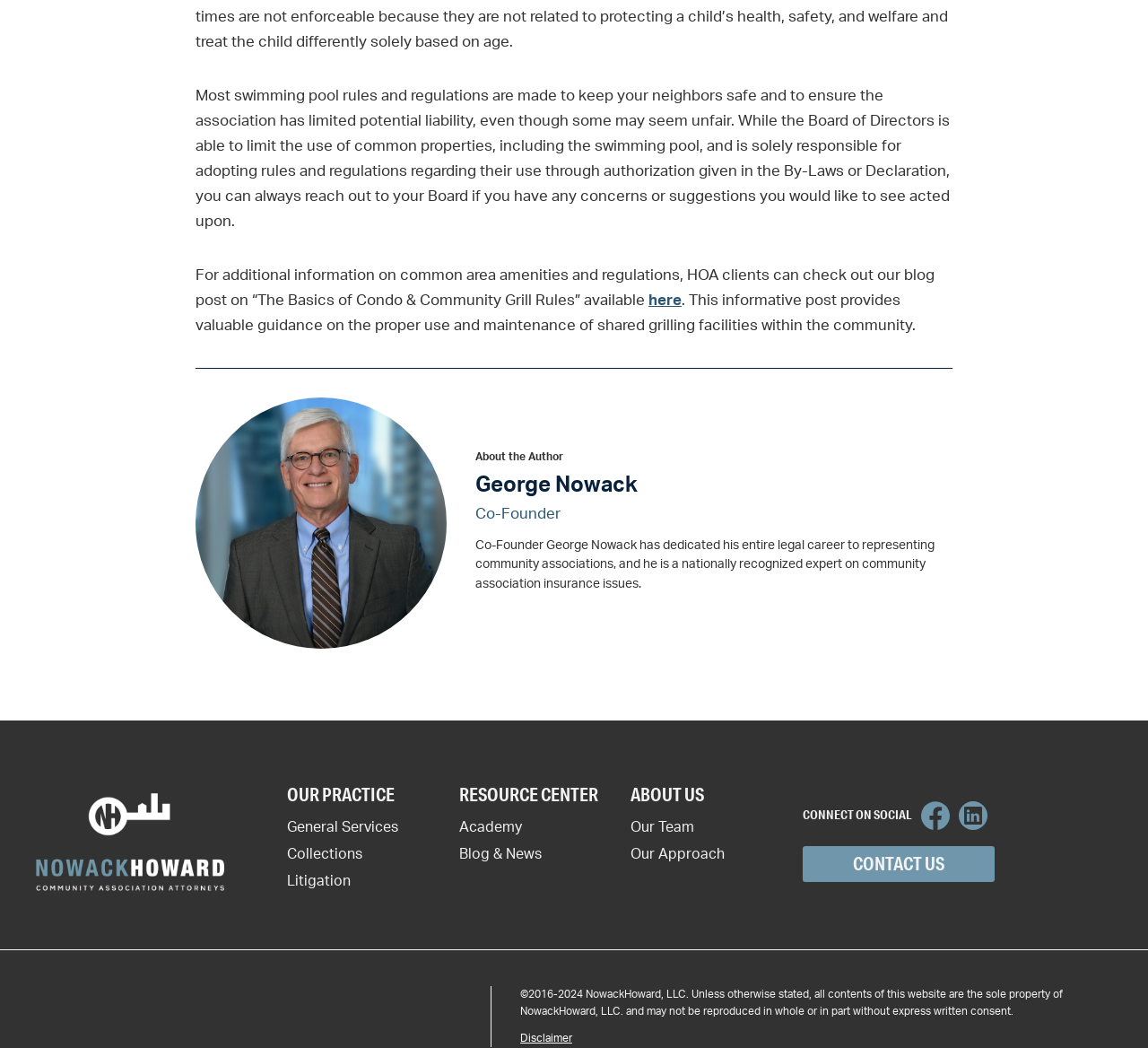What is the copyright year range of the website?
Provide a one-word or short-phrase answer based on the image.

2016-2024